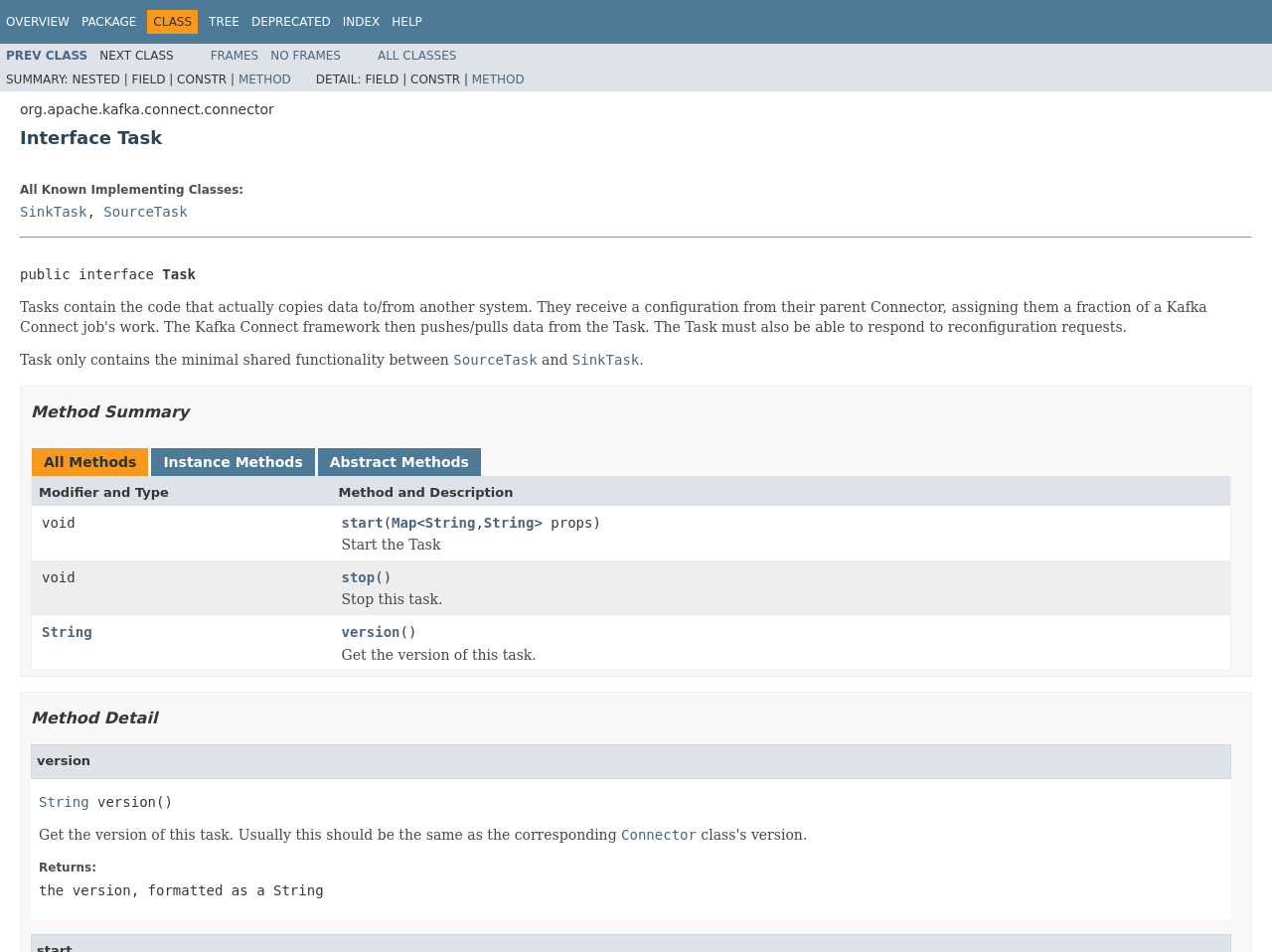Produce a meticulous description of the webpage.

This webpage is about the Task API, specifically the interface Task. At the top, there is a navigation menu with links to OVERVIEW, PACKAGE, CLASS, TREE, DEPRECATED, INDEX, and HELP. Below the navigation menu, there are links to PREV CLASS, NEXT CLASS, FRAMES, NO FRAMES, and ALL CLASSES.

The main content of the page is divided into several sections. The first section is a summary, which includes a heading "Interface Task" and a description of the Task interface. Below the summary, there is a list of all known implementing classes, including SinkTask and SourceTask.

The next section is a description of the Task interface, which includes a public interface declaration and a description of the interface's purpose. The description mentions that the Task interface only contains minimal shared functionality between SourceTask and SinkTask.

Following the description, there is a method summary section, which includes a table listing all methods, including instance methods and abstract methods. The table has two columns, one for the modifier and type, and another for the method and description.

Below the method summary, there is a detailed description of each method, including the start method, stop method, and version method. Each method description includes a link to the method name, a description of the method, and information about the method's parameters and return type.

Finally, there is a section for method detail, which provides a more detailed description of each method, including the version method. The version method is described as returning the version of the task, usually the same as the corresponding Connector.